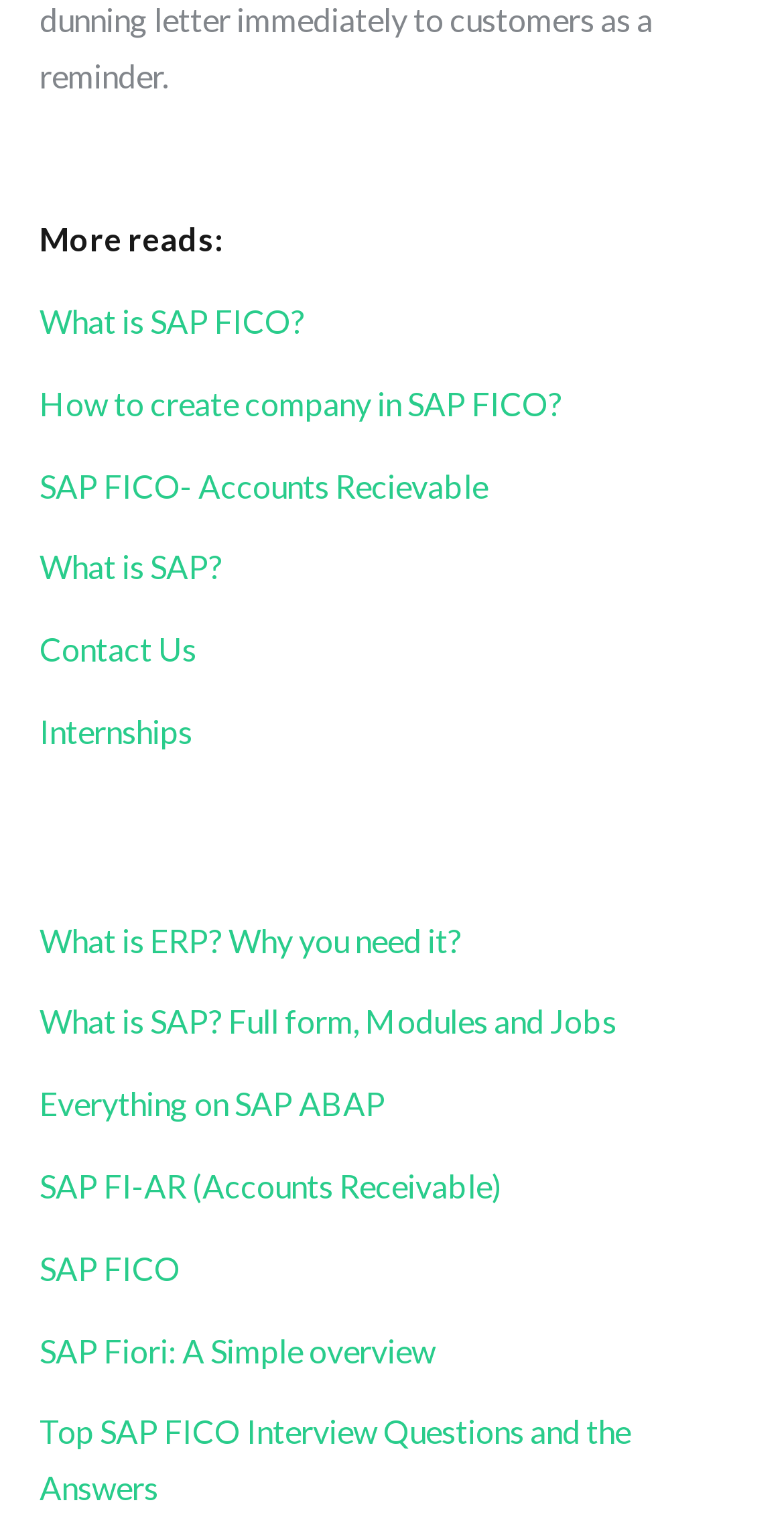Identify the bounding box coordinates of the element that should be clicked to fulfill this task: "Read 'SAP FICO- Accounts Recievable'". The coordinates should be provided as four float numbers between 0 and 1, i.e., [left, top, right, bottom].

[0.05, 0.305, 0.622, 0.33]